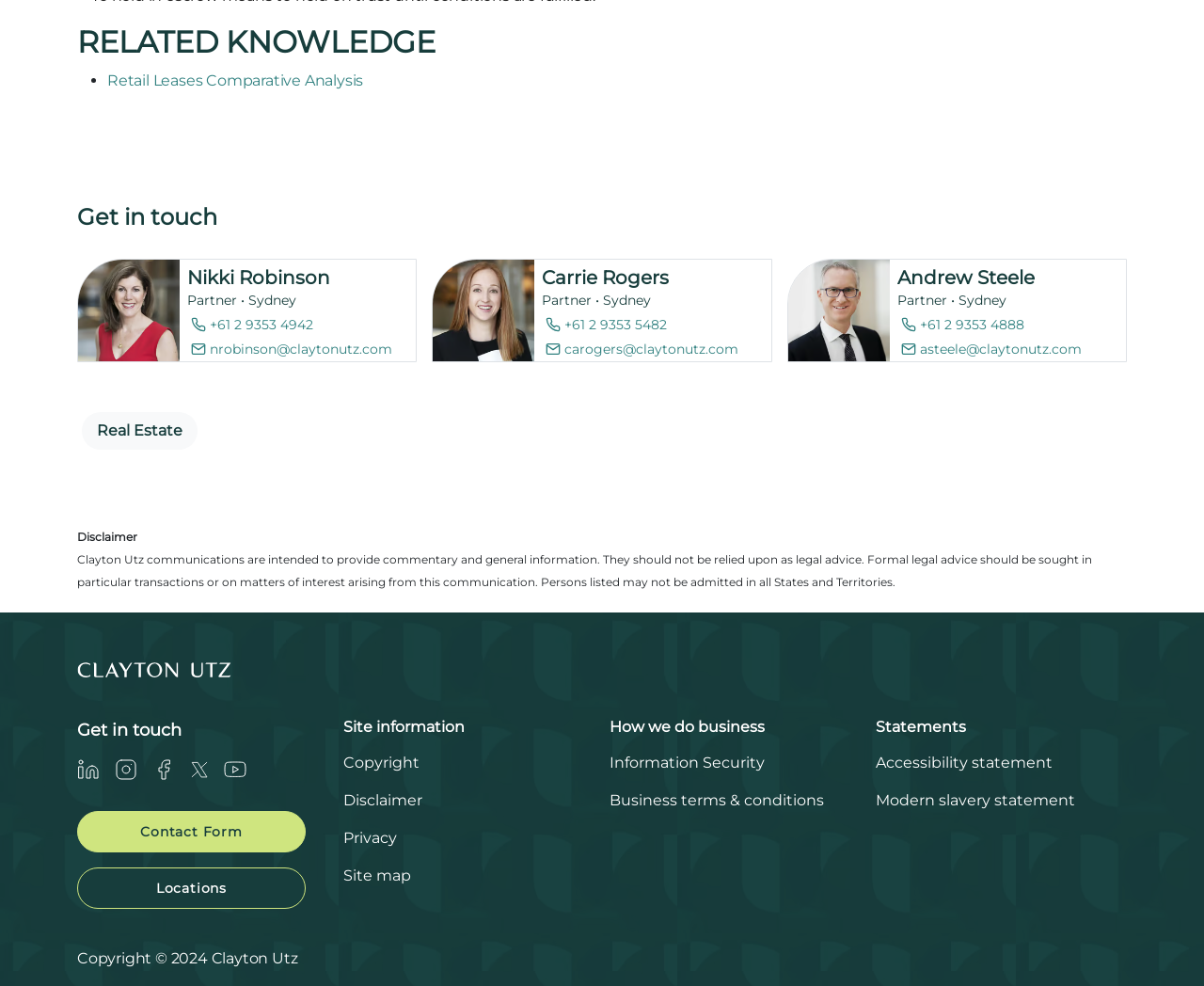Please identify the bounding box coordinates of the element on the webpage that should be clicked to follow this instruction: "Contact Us". The bounding box coordinates should be given as four float numbers between 0 and 1, formatted as [left, top, right, bottom].

None